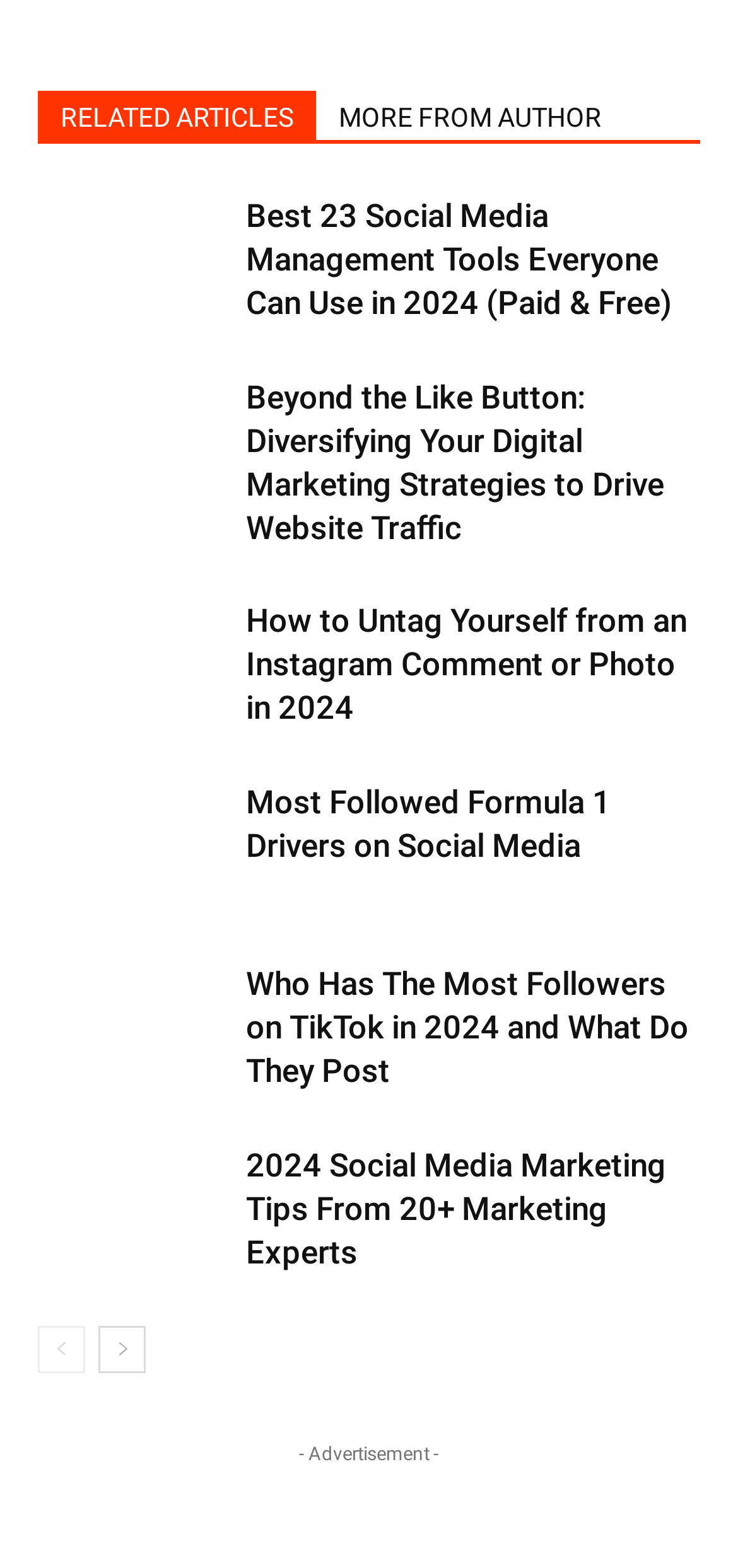Are all articles related to social media?
Could you answer the question with a detailed and thorough explanation?

I analyzed the titles and topics of the articles and found that all of them are related to social media, including social media management tools, digital marketing strategies, and social media platforms like Instagram and TikTok.